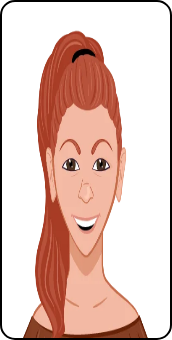How many years of expertise does Dr. Sheryl Carter have?
Please use the visual content to give a single word or phrase answer.

15 years